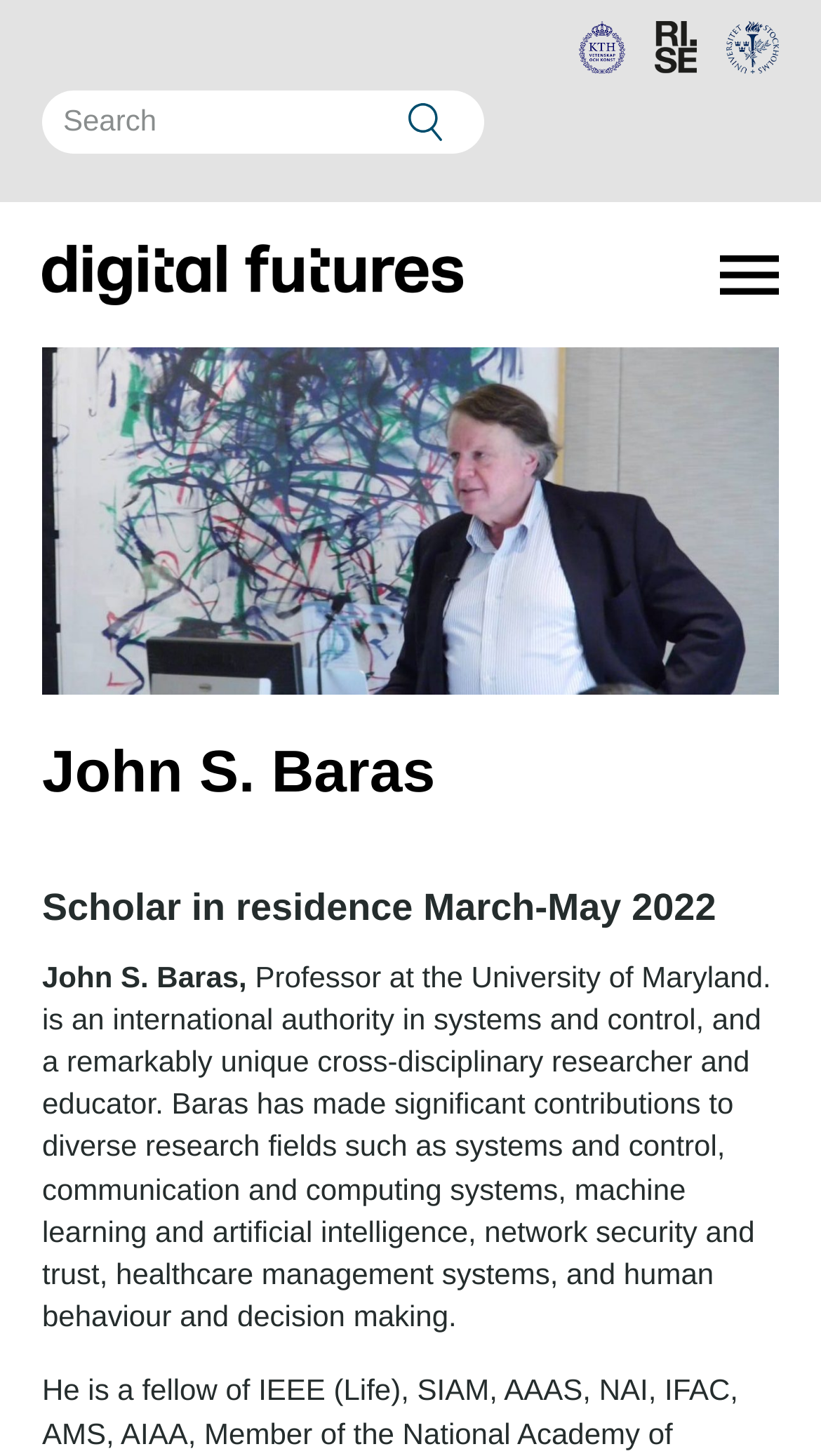Elaborate on the information and visuals displayed on the webpage.

The webpage is about John S. Baras, a professor at the University of Maryland, who is an international authority in systems and control. At the top left of the page, there is a search bar with a search button and a search icon. Below the search bar, there are four links with their corresponding logos: KTH, Ri.se, Stockholm University, and Digital Futures. 

On the top right, there is a link to "Menu" with a navigation icon. Below the menu link, there is a large image of John S. Baras. The main content of the page starts with a heading "John S. Baras" followed by a subheading "Scholar in residence March-May 2022". 

The main text describes John S. Baras as a remarkably unique cross-disciplinary researcher and educator who has made significant contributions to diverse research fields such as systems and control, communication and computing systems, machine learning and artificial intelligence, network security and trust, healthcare management systems, and human behaviour and decision making.